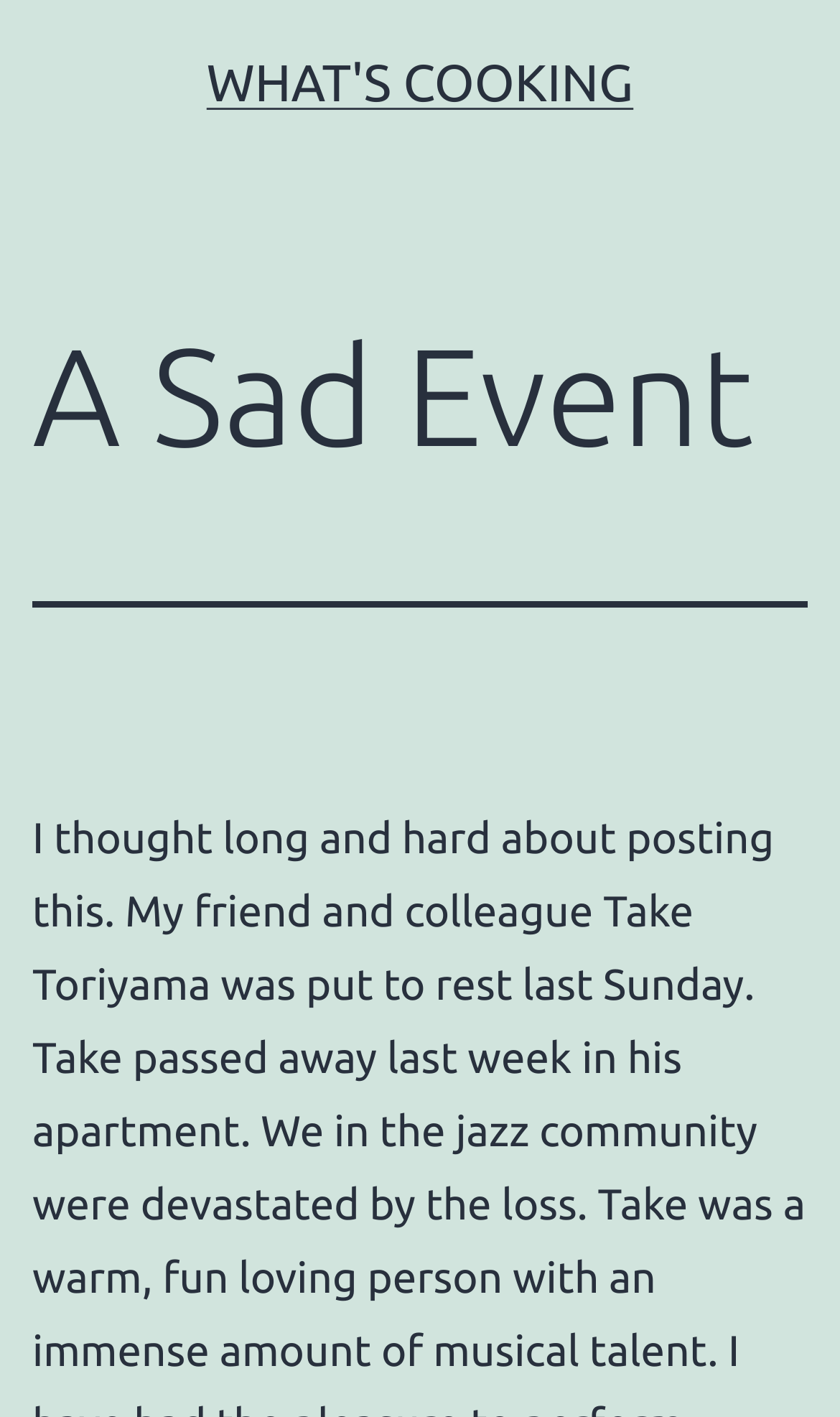Extract the main heading from the webpage content.

A Sad Event